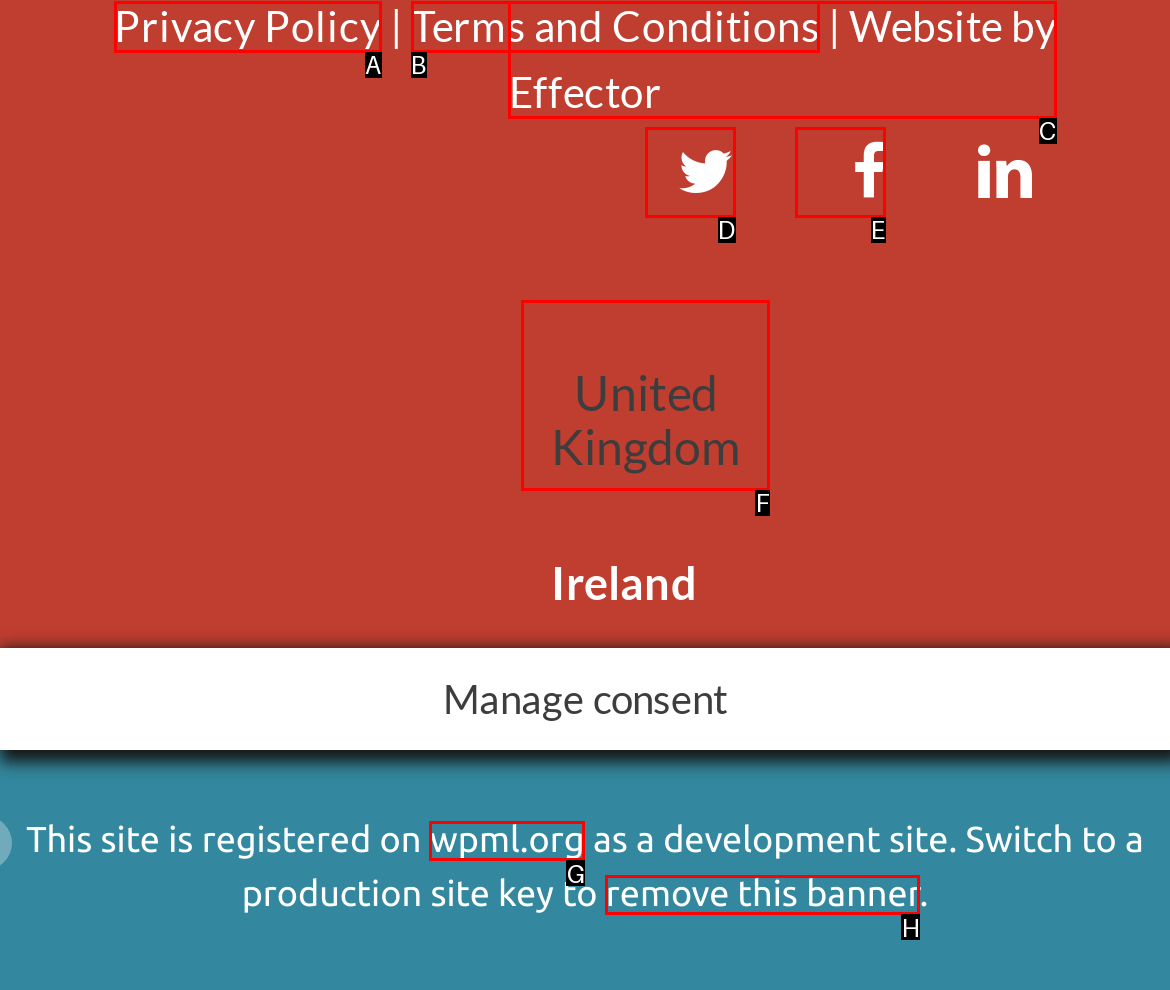Choose the letter that corresponds to the correct button to accomplish the task: Select United Kingdom
Reply with the letter of the correct selection only.

F